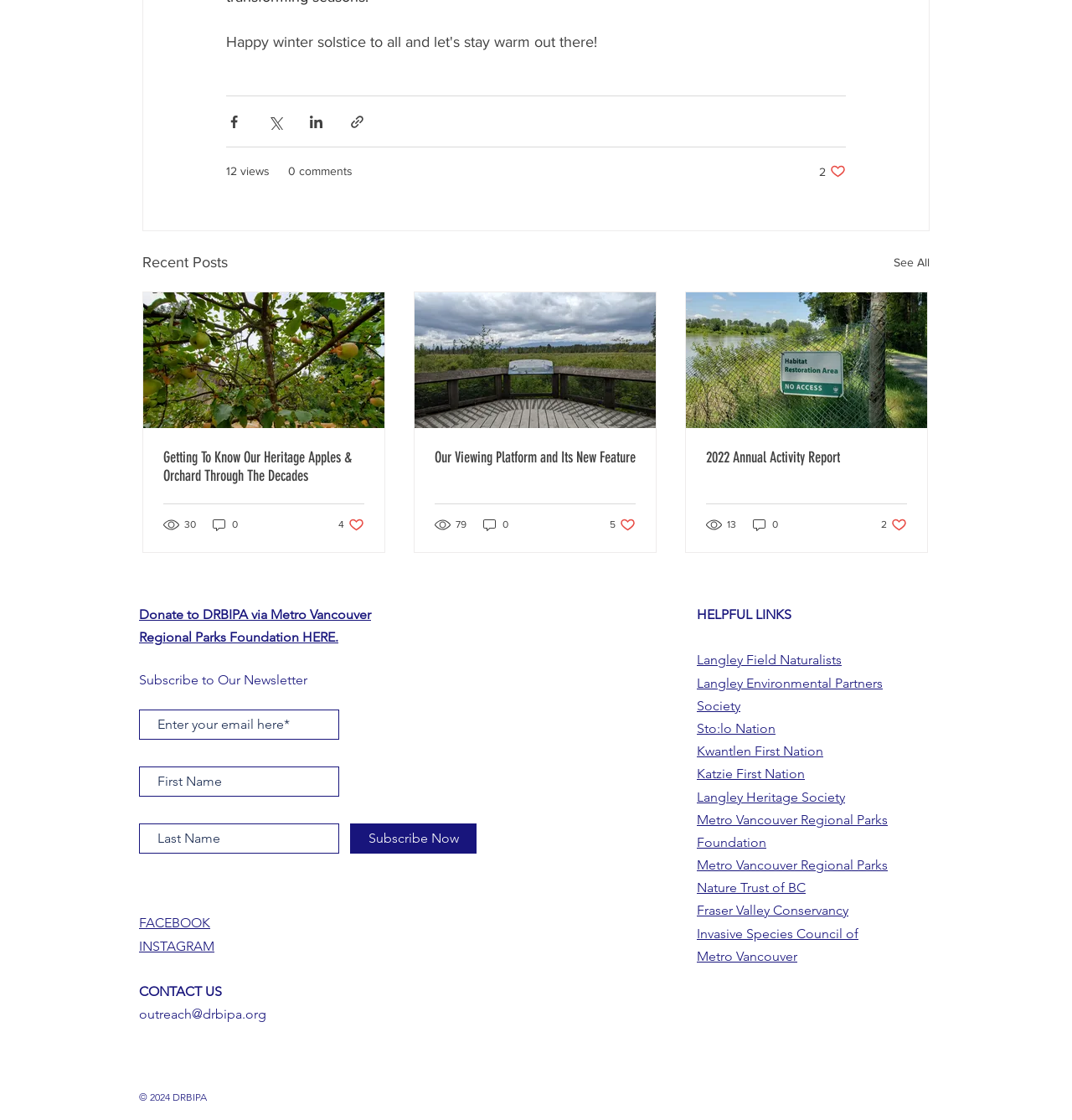Please provide the bounding box coordinates for the UI element as described: "Metro Vancouver Regional Parks Foundation". The coordinates must be four floats between 0 and 1, represented as [left, top, right, bottom].

[0.65, 0.725, 0.828, 0.759]